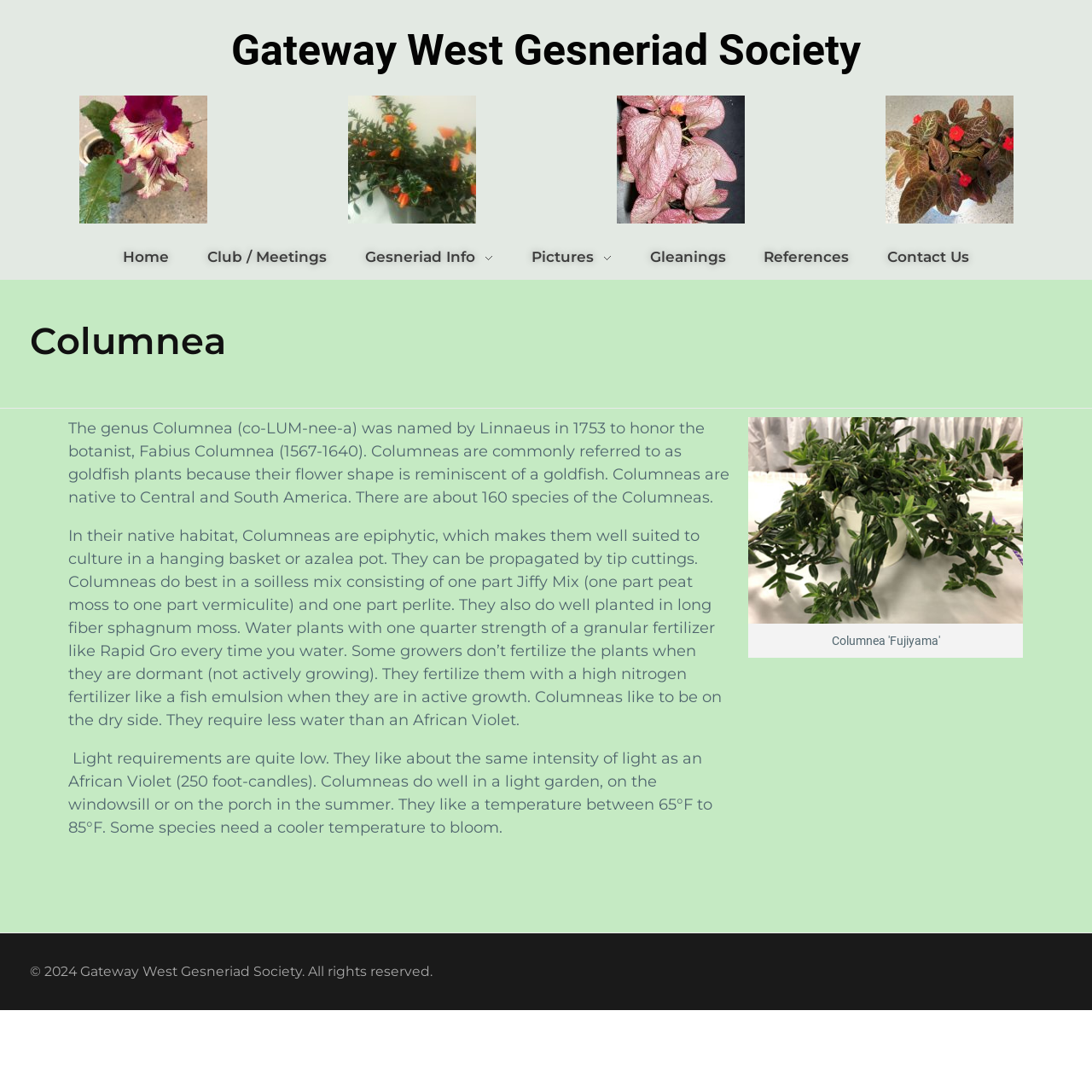What is the name of the botanist honored by Linnaeus?
Based on the screenshot, give a detailed explanation to answer the question.

According to the text, 'The genus Columnea (co-LUM-nee-a) was named by Linnaeus in 1753 to honor the botanist, Fabius Columnea (1567-1640).' Therefore, the answer is Fabius Columnea.